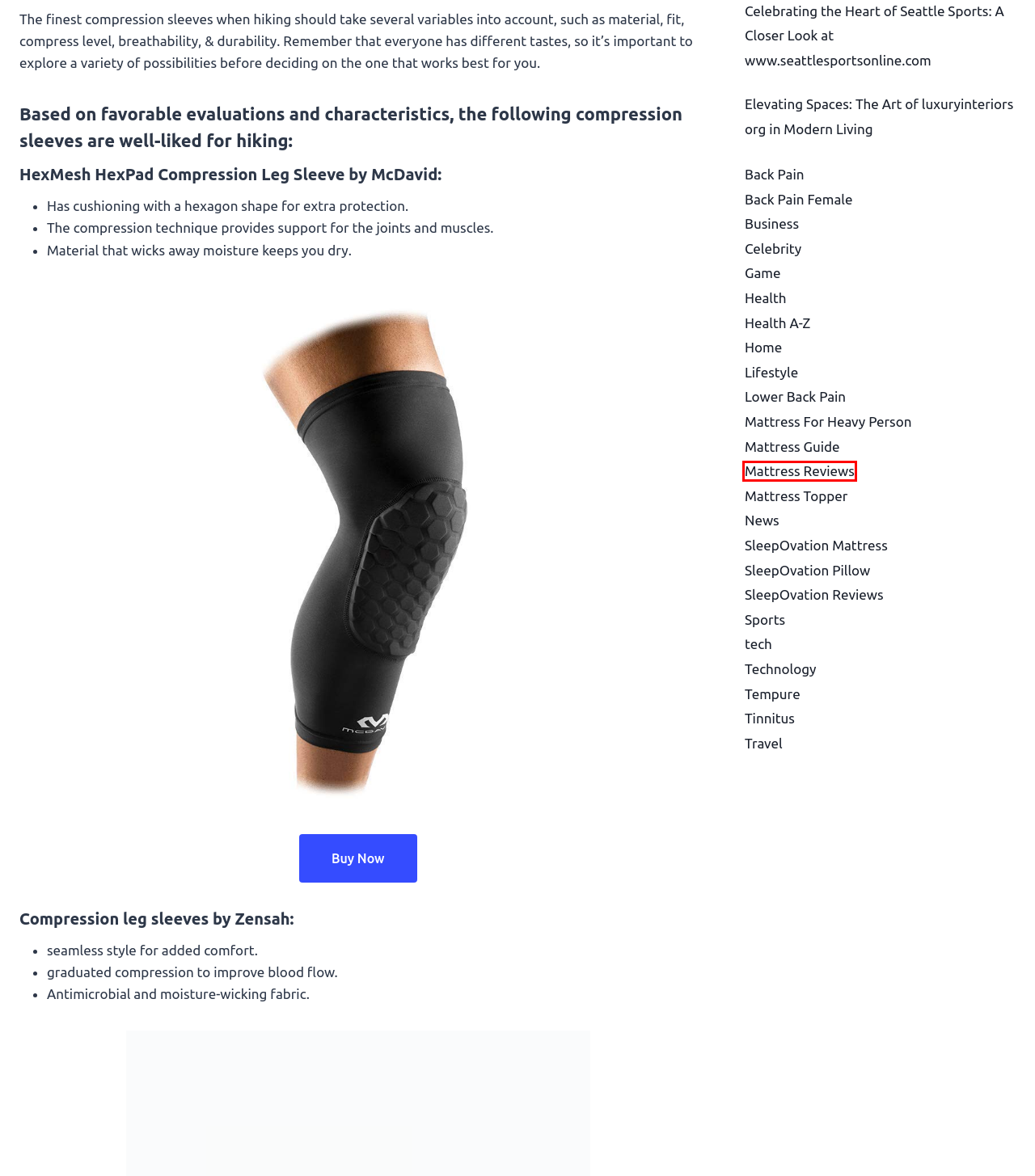You are presented with a screenshot of a webpage containing a red bounding box around an element. Determine which webpage description best describes the new webpage after clicking on the highlighted element. Here are the candidates:
A. SleepOvation Best Mattress
B. Game Archives - The Sign Of Better Life
C. News Archives - The Sign Of Better Life
D. Lifestyle Archives - The Sign Of Better Life
E. Business Archives - The Sign Of Better Life
F. tech Archives - The Sign Of Better Life
G. Best Mattress Reviews By Medicatedstuff
H. Celebrity Archives - The Sign Of Better Life

G